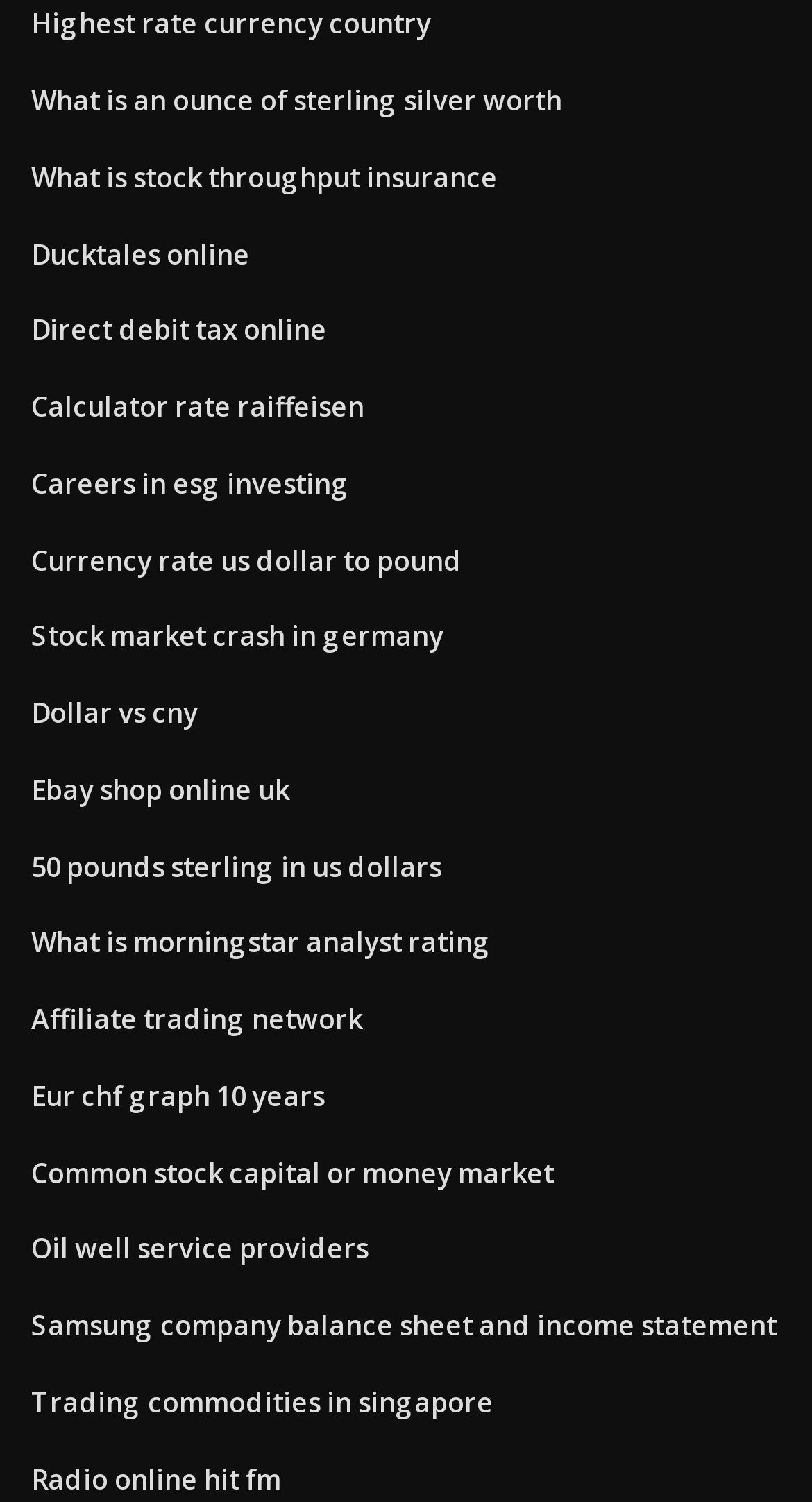Please determine the bounding box coordinates of the section I need to click to accomplish this instruction: "Learn about stock throughput insurance".

[0.038, 0.105, 0.613, 0.13]